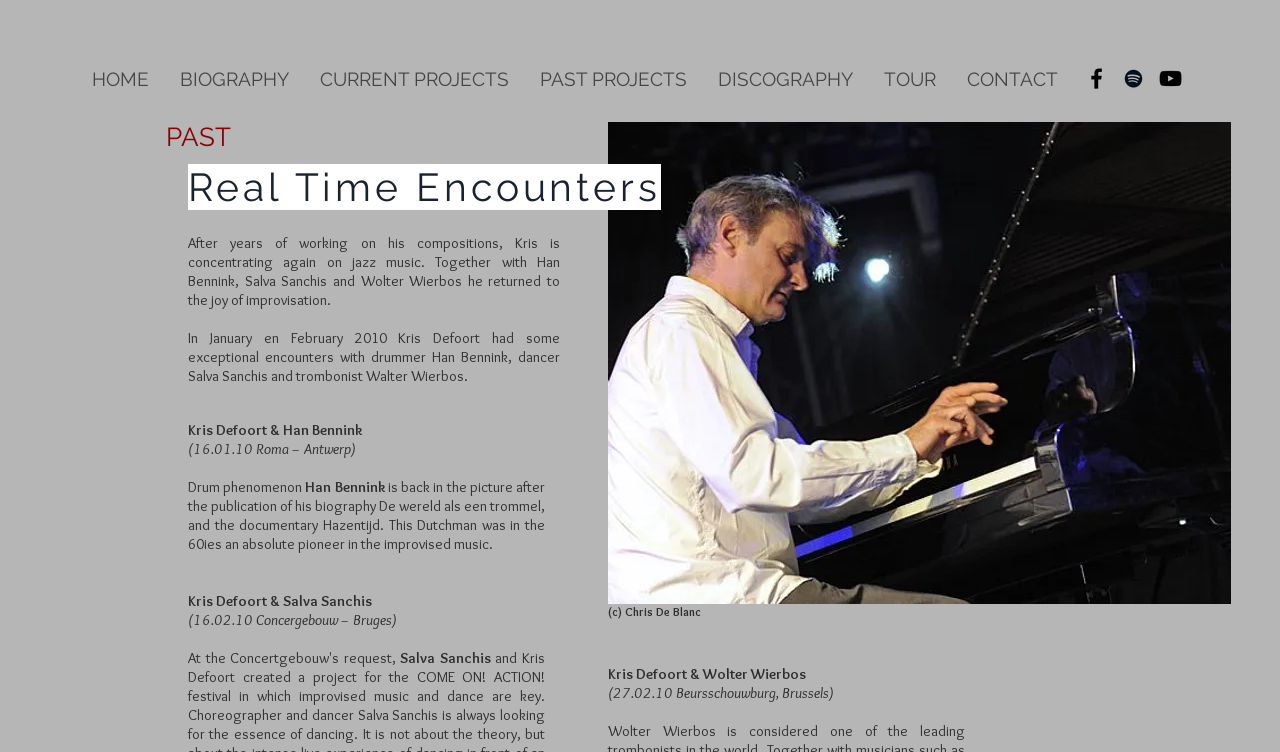Illustrate the webpage's structure and main components comprehensively.

The webpage is about Kris Defoort, a musician, and his project "Real Time Encounters". At the top, there is a navigation menu with links to "HOME", "BIOGRAPHY", "CURRENT PROJECTS", "PAST PROJECTS", "DISCOGRAPHY", "TOUR", and "CONTACT". 

To the right of the navigation menu, there is a social bar with links to Facebook, Spotify, and YouTube, each represented by a black icon. 

Below the navigation menu, there is a large image that takes up most of the width of the page. 

The main content of the page is divided into two sections. The left section has a heading "Real Time Encounters" followed by a subheading "PAST". Below this, there are three blocks of text describing Kris Defoort's encounters with Han Bennink, Salva Sanchis, and Wolter Wierbos, including dates and locations of their performances. Each block of text is accompanied by a name in bold font. 

The right section has a single block of text with a copyright notice "(c) Chris De Blanc" at the bottom. 

There are a total of 7 images on the page, including the social media icons and the large image at the top.